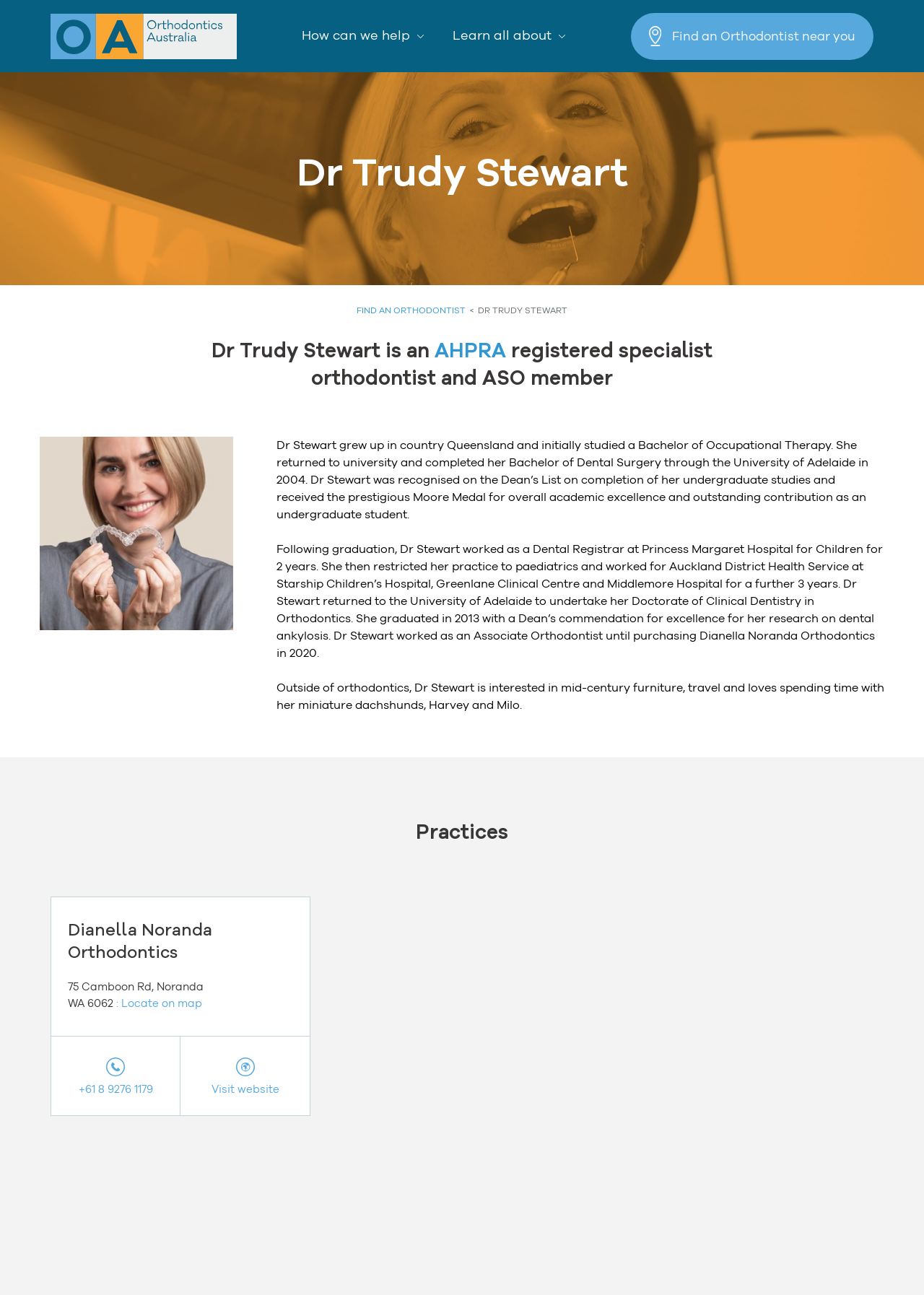What is the name of Dr. Trudy Stewart's practice?
Look at the image and answer the question using a single word or phrase.

Dianella Noranda Orthodontics